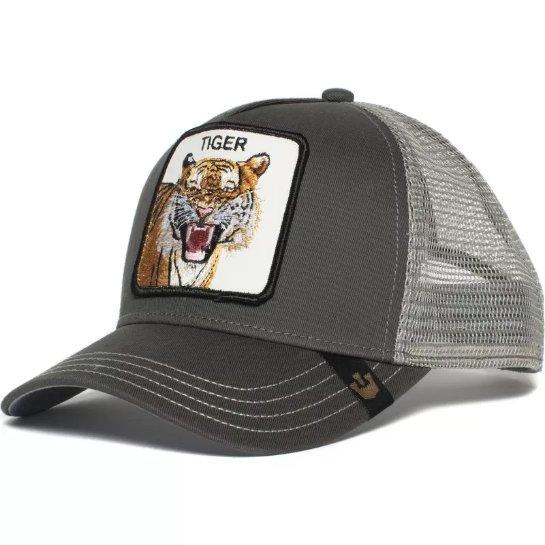Offer a detailed narrative of the scene shown in the image.

The image showcases the Goorin Bros. Eye of the Tiger Grey Trucker Hat, an eye-catching accessory designed for style and comfort. The hat features a grey fabric with a prominent embroidered patch on the front displaying a fierce tiger, complete with the word "TIGER" above it. The tiger's expressive face is depicted in dynamic colors, bringing a bold and playful touch to the design. The trucker style incorporates a mesh back for breathability, making it perfect for casual outings or sunny days. This adjustable cap combines fun and functionality, appealing to both animal lovers and fashion enthusiasts alike.